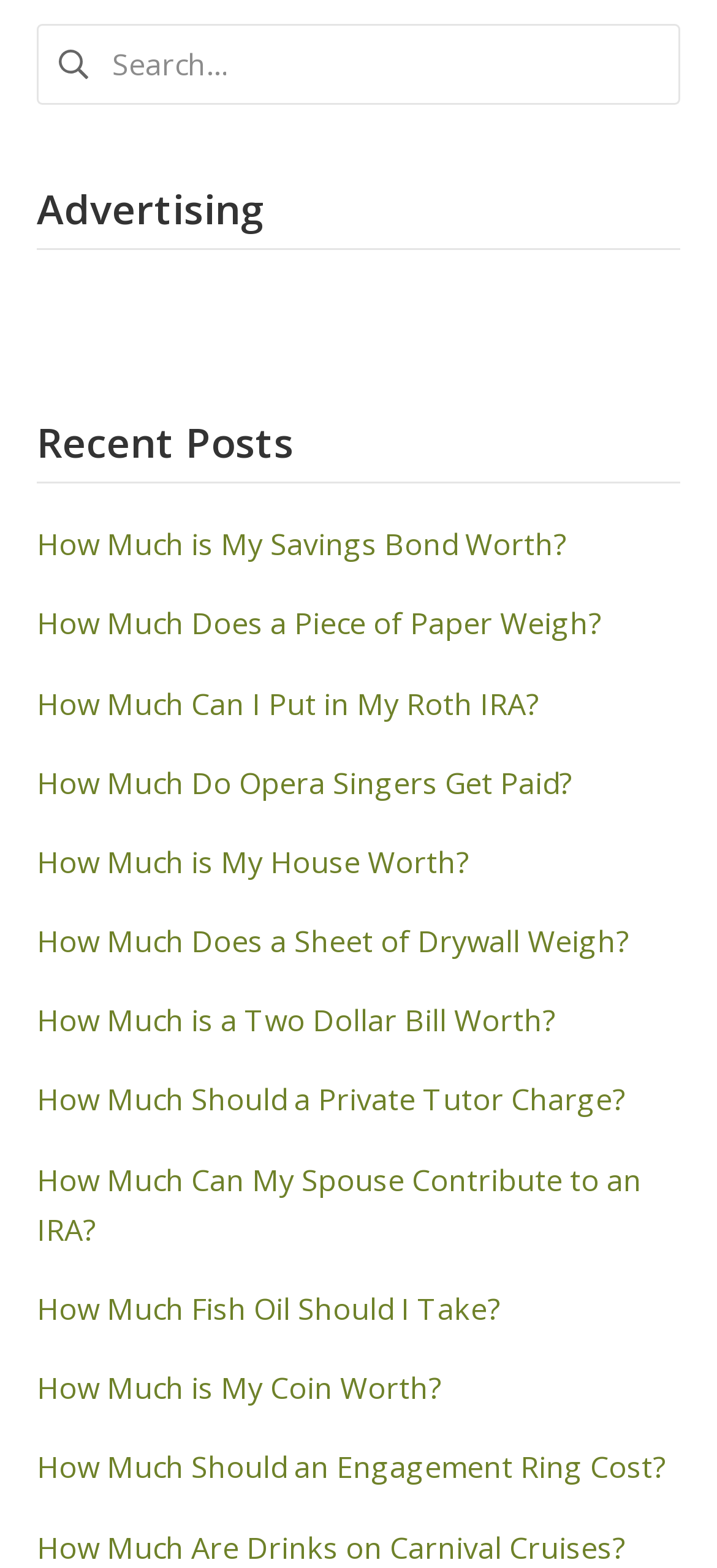Is there a search box on the webpage?
Based on the image, give a concise answer in the form of a single word or short phrase.

Yes